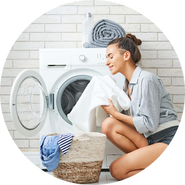What type of walls are in the laundry room?
From the screenshot, supply a one-word or short-phrase answer.

light brick